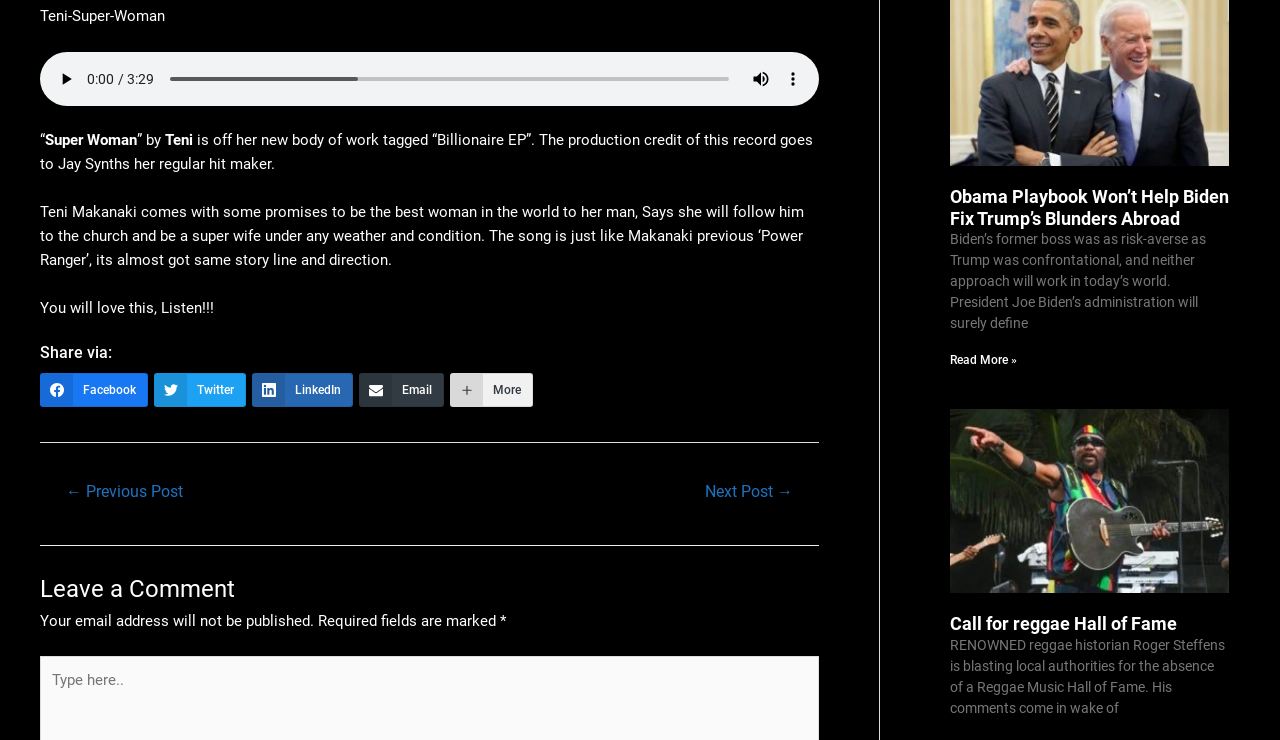Determine the bounding box coordinates for the area you should click to complete the following instruction: "share on Facebook".

[0.031, 0.504, 0.116, 0.55]